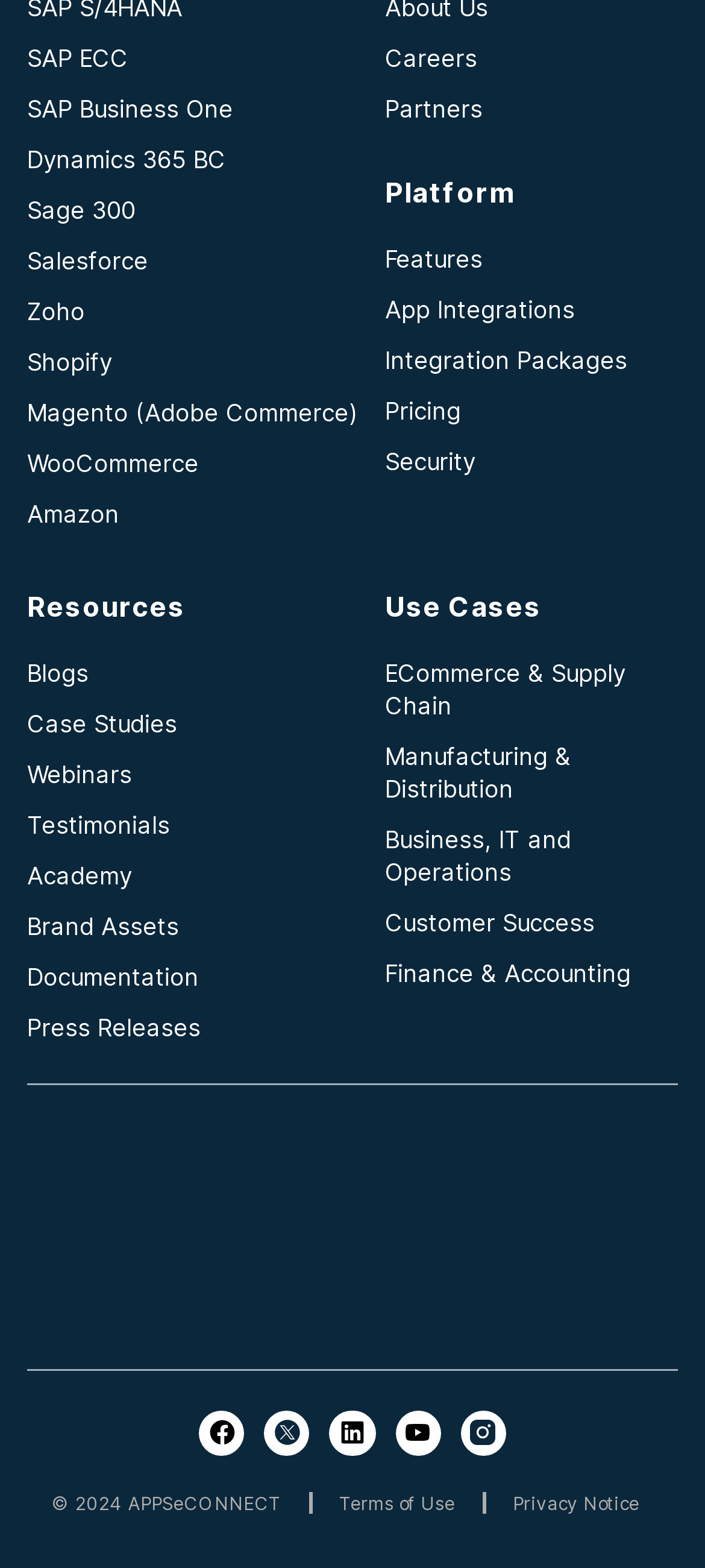Specify the bounding box coordinates (top-left x, top-left y, bottom-right x, bottom-right y) of the UI element in the screenshot that matches this description: Dynamics 365 BC

[0.038, 0.091, 0.546, 0.111]